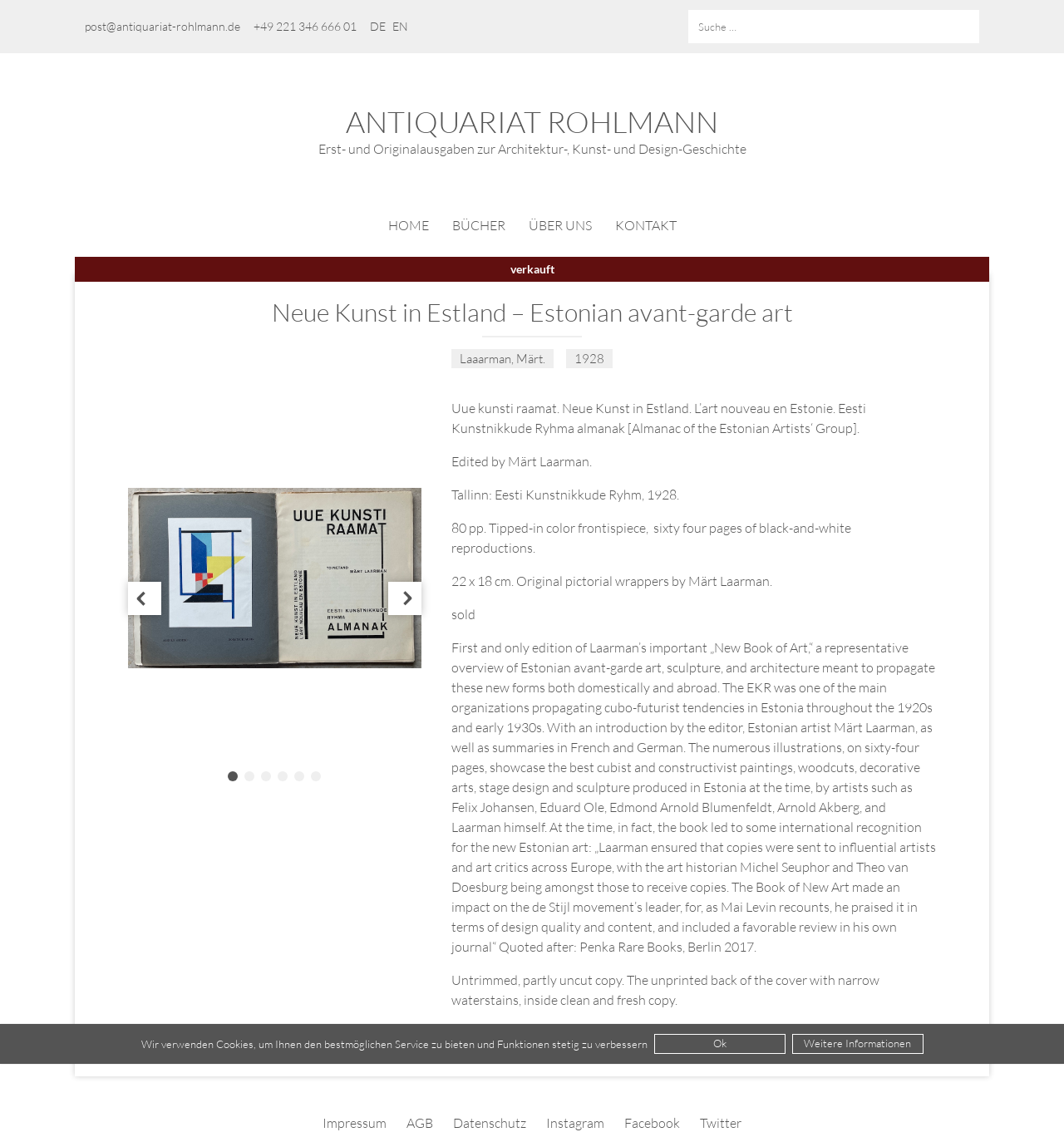Locate and extract the headline of this webpage.

Neue Kunst in Estland – Estonian avant-garde art